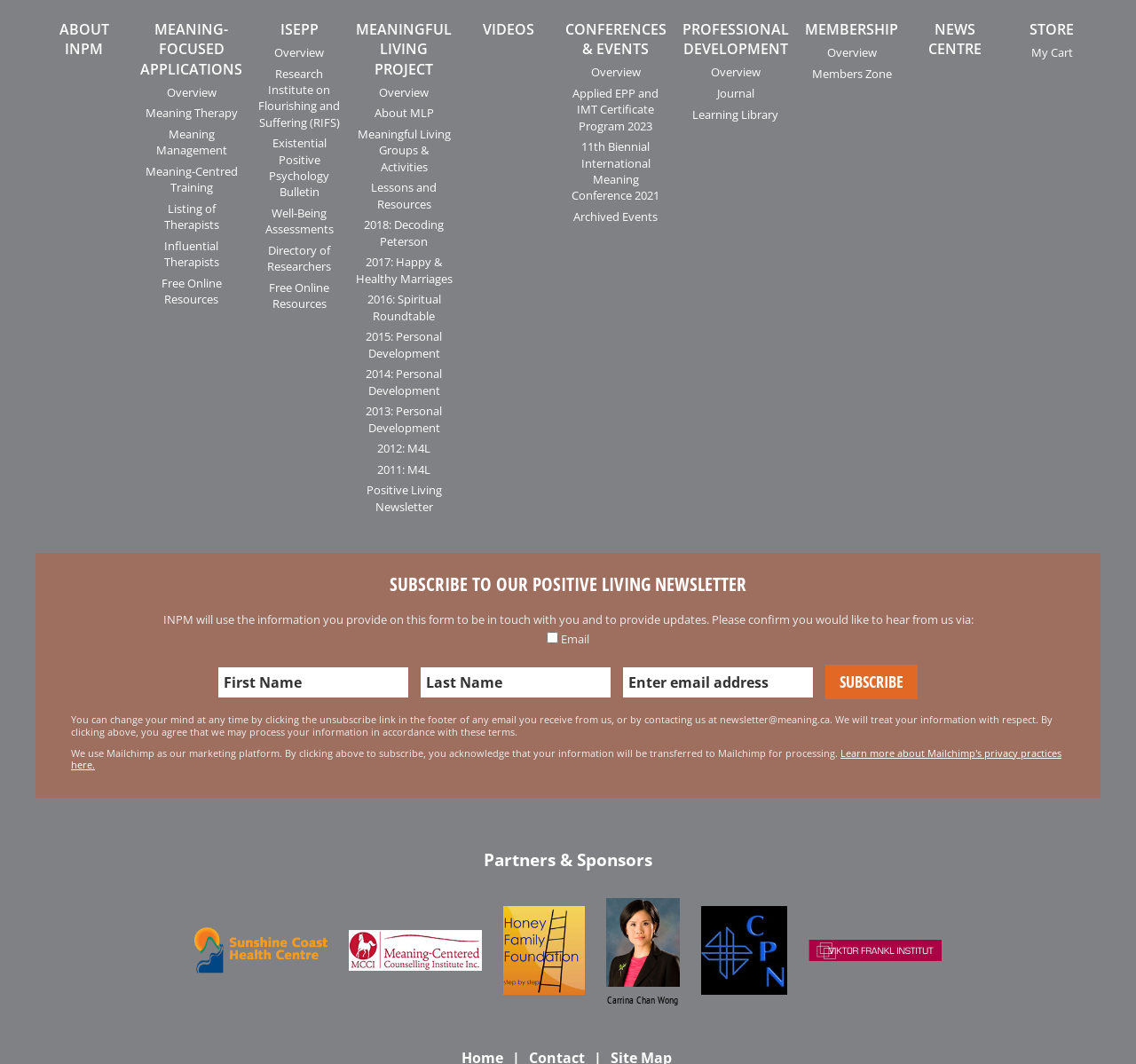Kindly provide the bounding box coordinates of the section you need to click on to fulfill the given instruction: "Subscribe to the newsletter".

[0.727, 0.625, 0.808, 0.658]